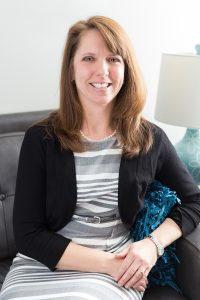Respond to the following query with just one word or a short phrase: 
What type of therapy does Dr. Carrie Holl provide?

CBT and ERP